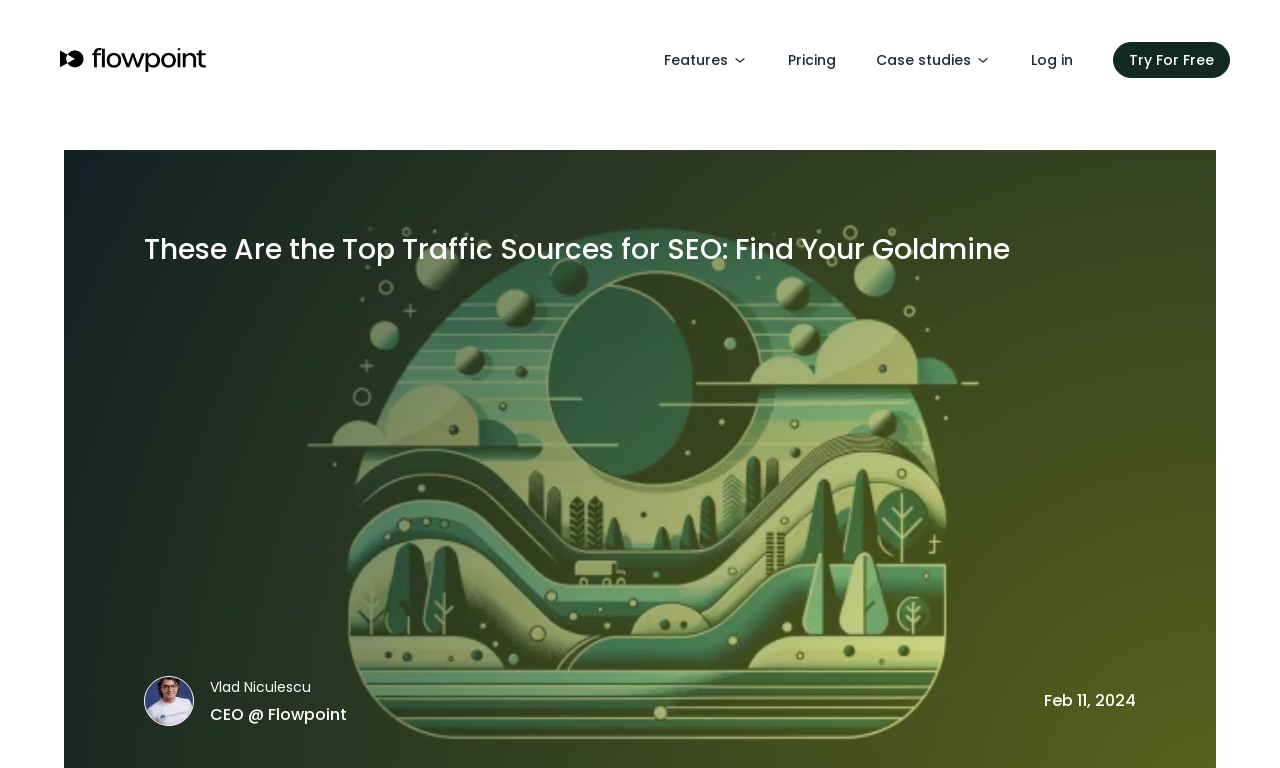Provide a thorough and detailed response to the question by examining the image: 
What is the role of Vlad Niculescu?

I found a StaticText element with the text 'CEO @ Flowpoint' near an image element with the description 'Vlad Niculescu'. This suggests that Vlad Niculescu is the CEO of Flowpoint.